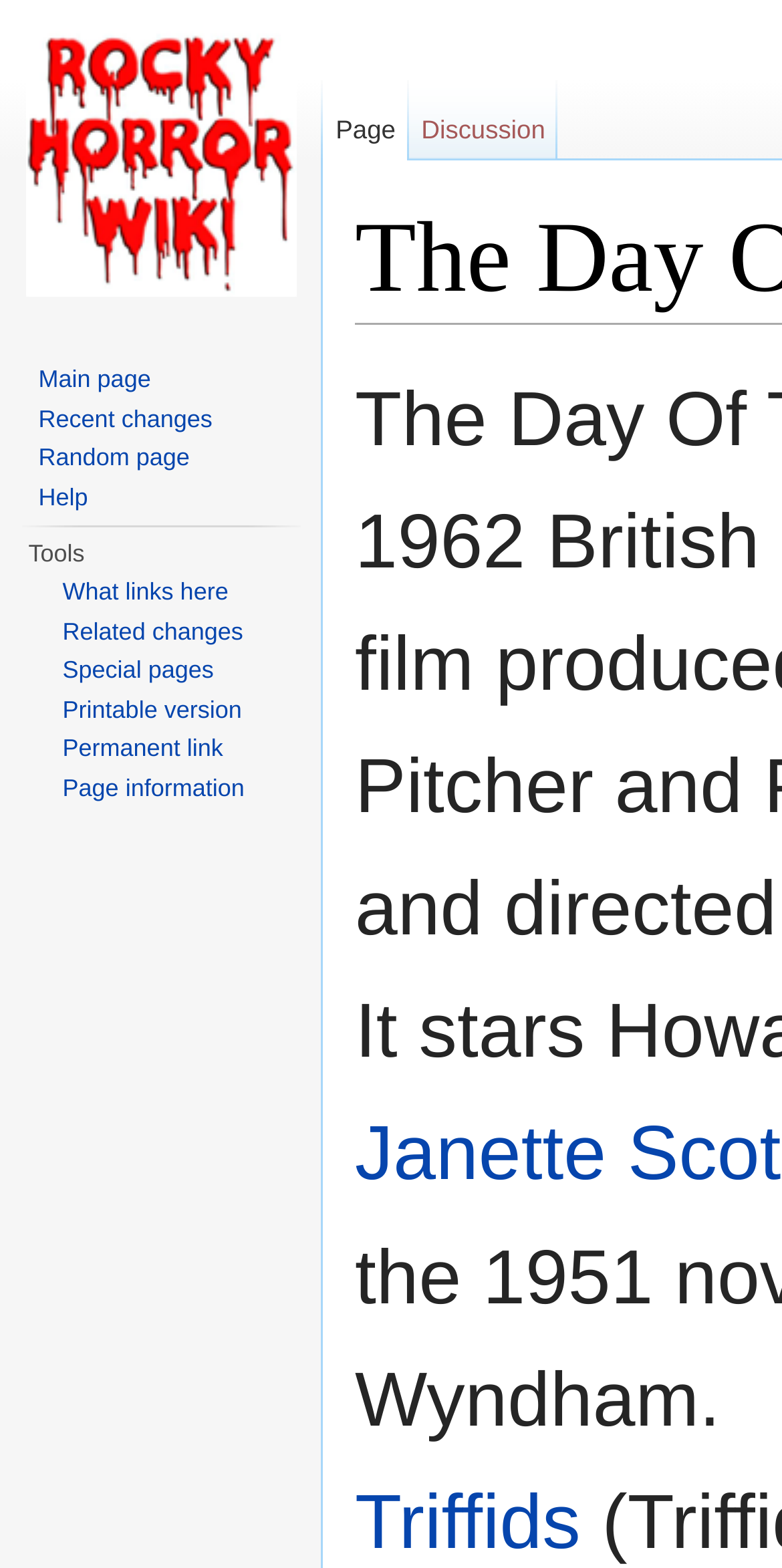Respond to the following question with a brief word or phrase:
What is the shortcut key for the 'Page' link?

Alt+c